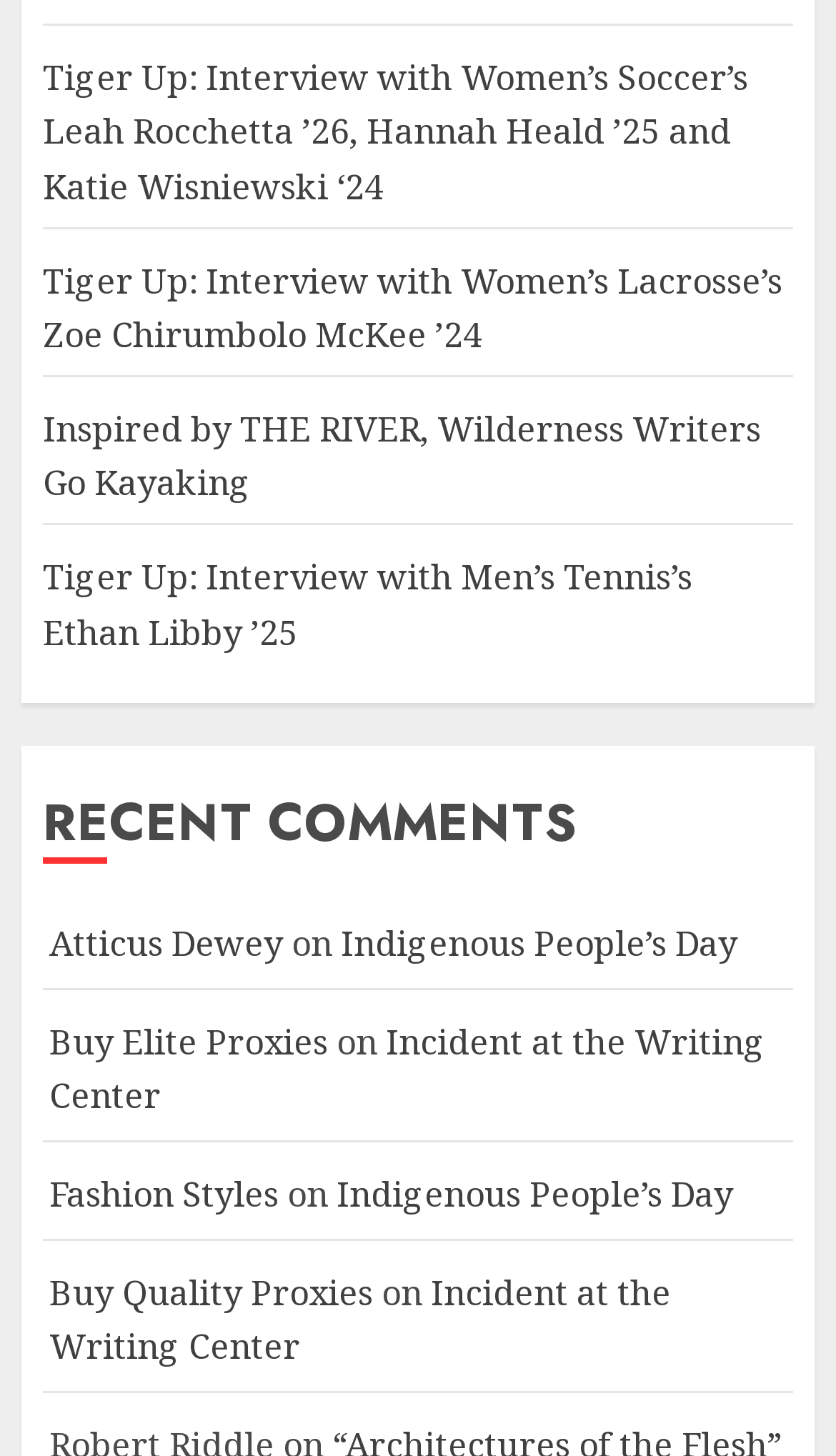Determine the bounding box coordinates for the area that needs to be clicked to fulfill this task: "Explore the article about Fashion Styles". The coordinates must be given as four float numbers between 0 and 1, i.e., [left, top, right, bottom].

[0.059, 0.804, 0.333, 0.838]